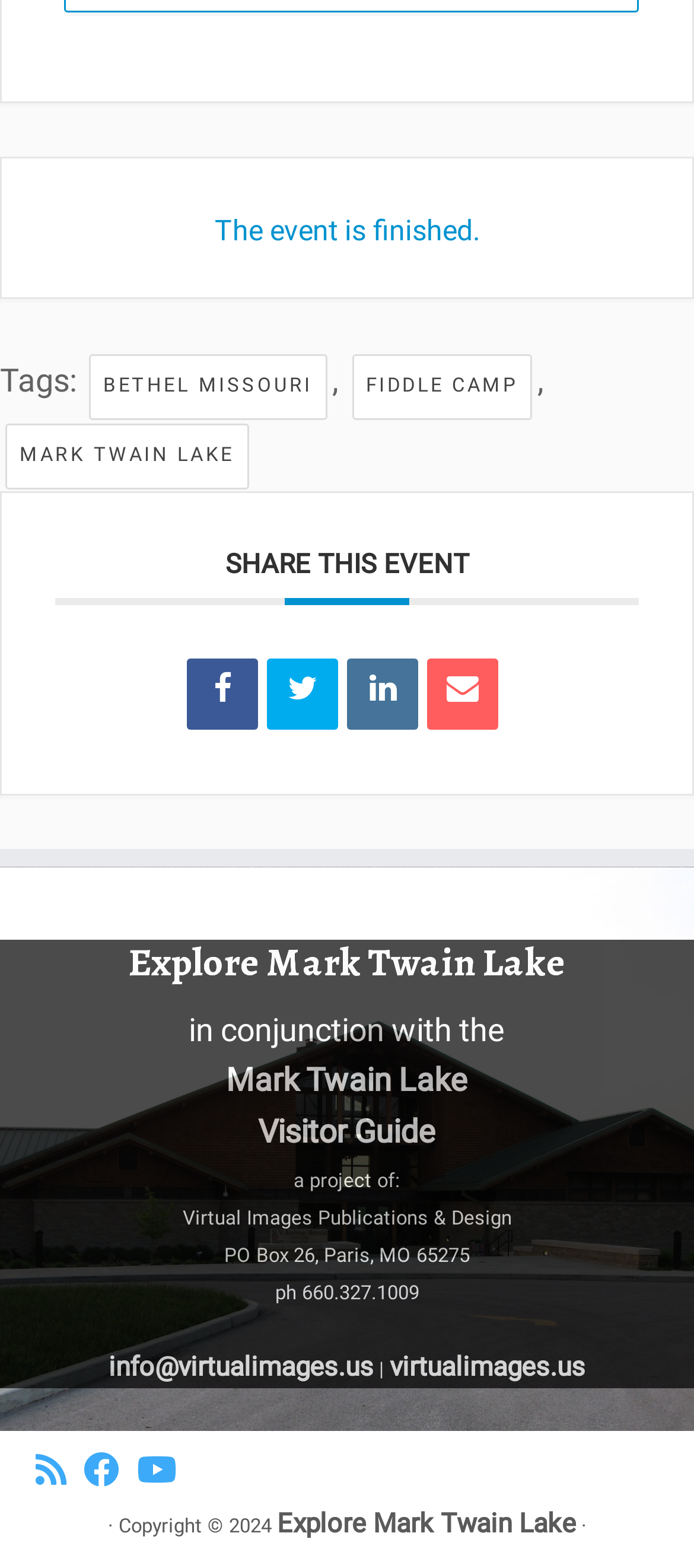Please indicate the bounding box coordinates for the clickable area to complete the following task: "Explore Mark Twain Lake". The coordinates should be specified as four float numbers between 0 and 1, i.e., [left, top, right, bottom].

[0.0, 0.599, 1.0, 0.628]